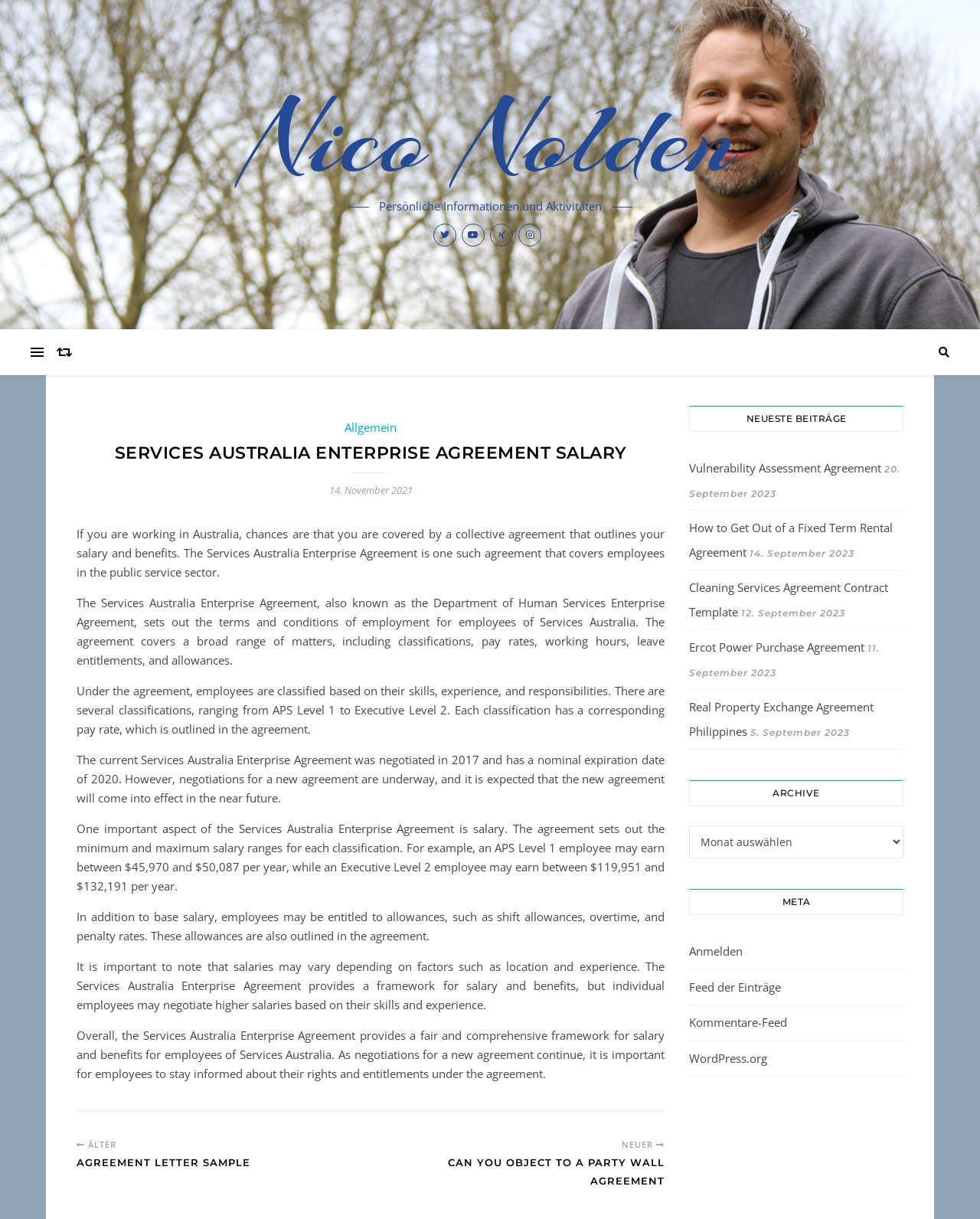Identify the bounding box of the HTML element described here: "Contact". Provide the coordinates as four float numbers between 0 and 1: [left, top, right, bottom].

None